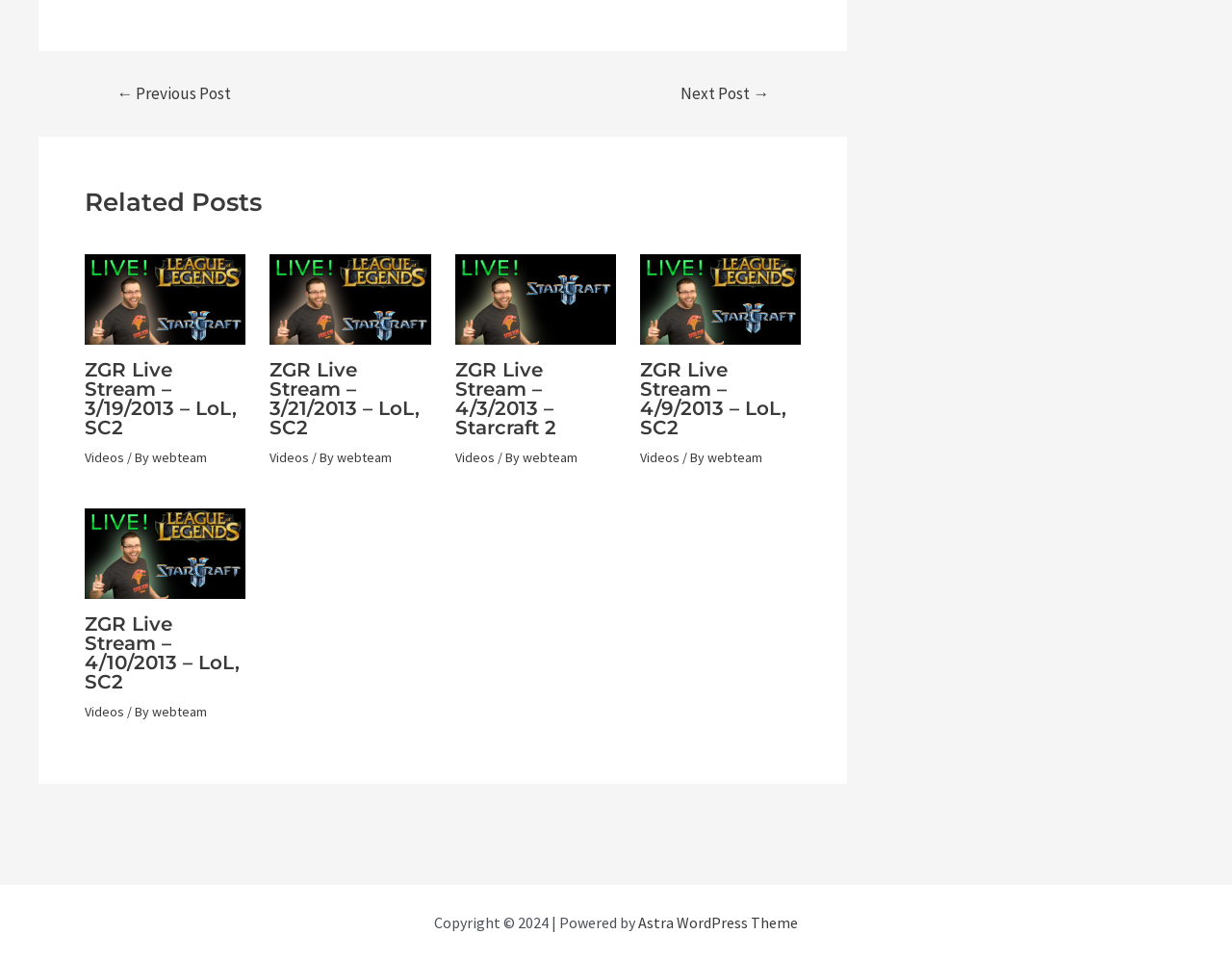Please identify the bounding box coordinates of the element's region that I should click in order to complete the following instruction: "View the 'ZGR Live Stream - 3/19/2013 - LoL, SC2' video". The bounding box coordinates consist of four float numbers between 0 and 1, i.e., [left, top, right, bottom].

[0.069, 0.3, 0.199, 0.32]